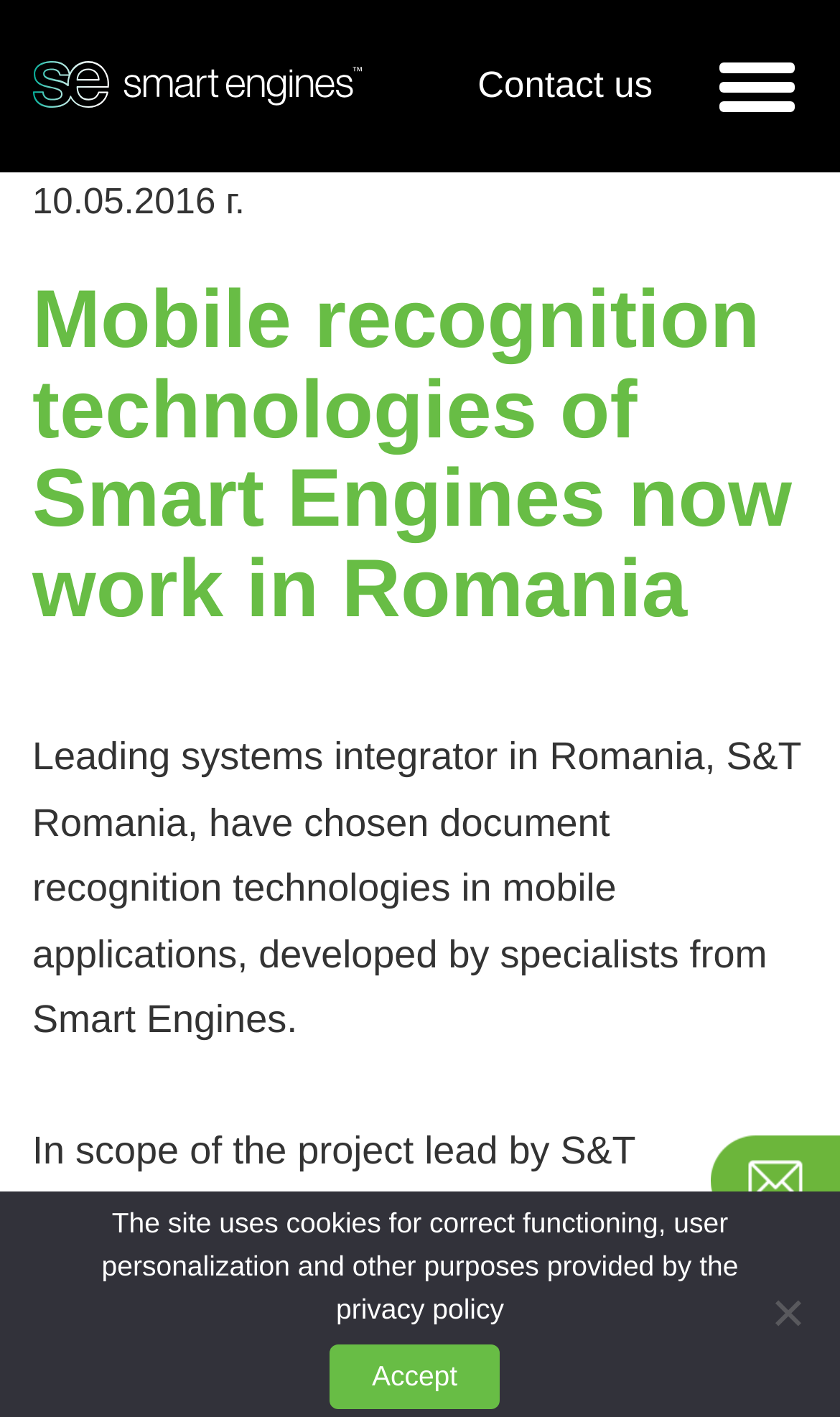Given the description of the UI element: "parent_node: Contact us title="Menu button"", predict the bounding box coordinates in the form of [left, top, right, bottom], with each value being a float between 0 and 1.

[0.828, 0.027, 0.974, 0.094]